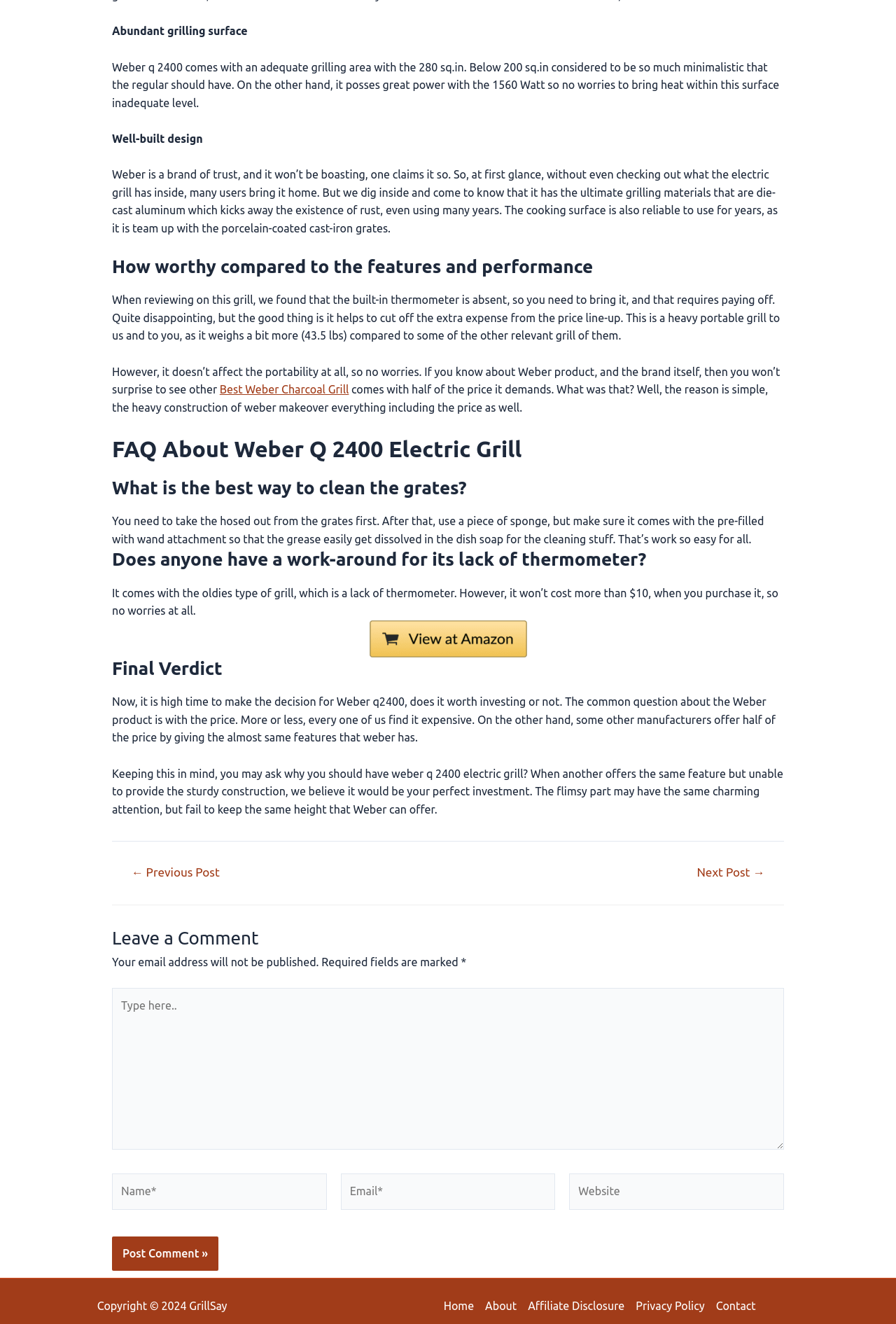Provide the bounding box coordinates for the area that should be clicked to complete the instruction: "Click the 'View At Amazon' link".

[0.412, 0.485, 0.588, 0.494]